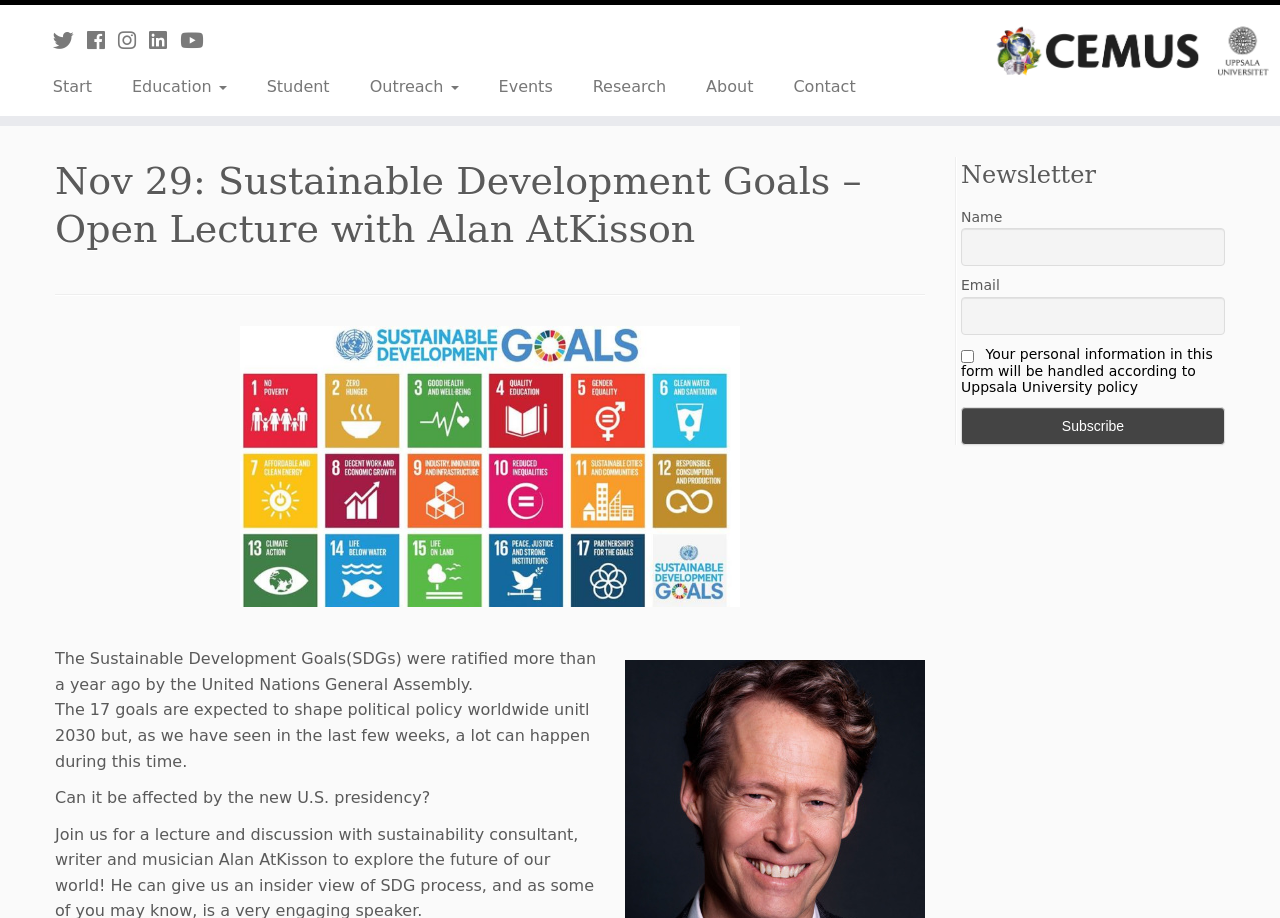Please reply to the following question with a single word or a short phrase:
What is the topic of the open lecture?

Sustainable Development Goals